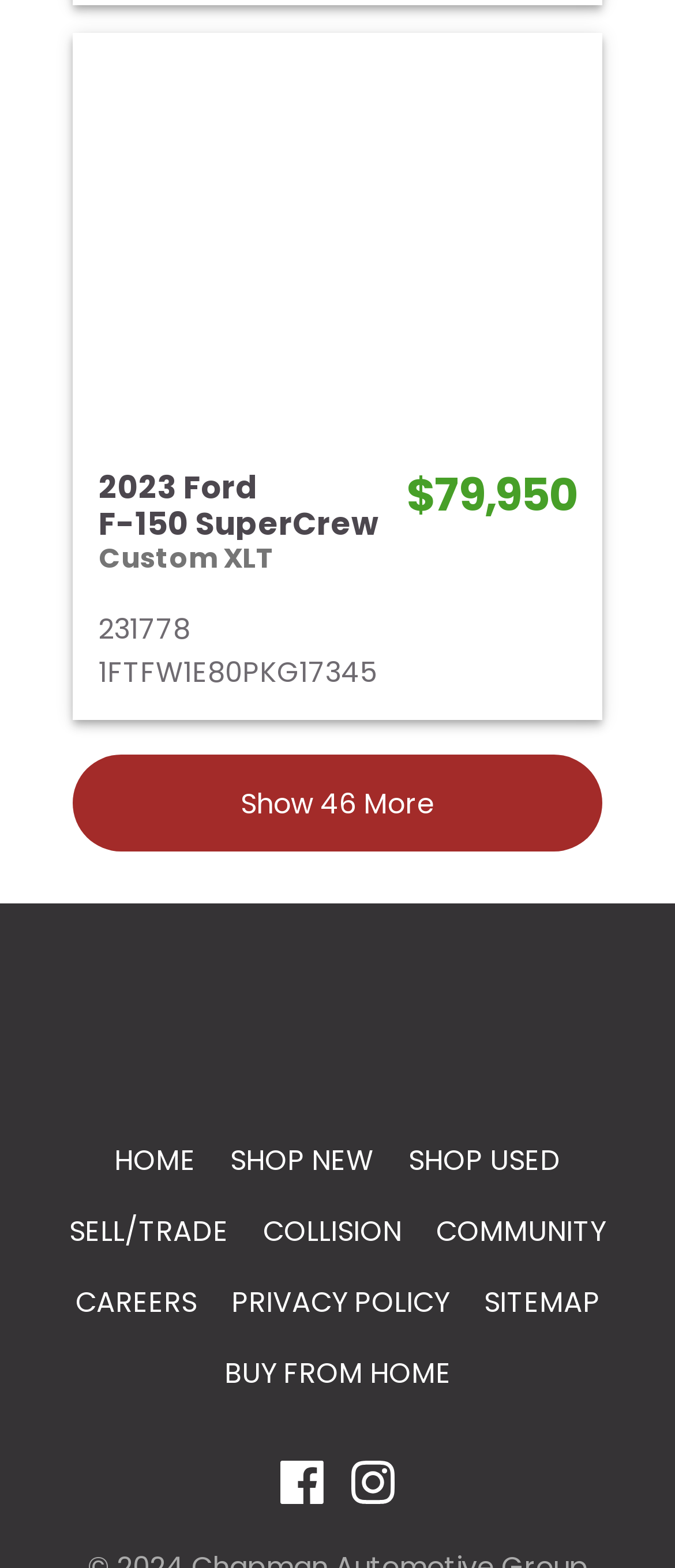Based on the provided description, "Show 46 More", find the bounding box of the corresponding UI element in the screenshot.

[0.108, 0.481, 0.892, 0.543]